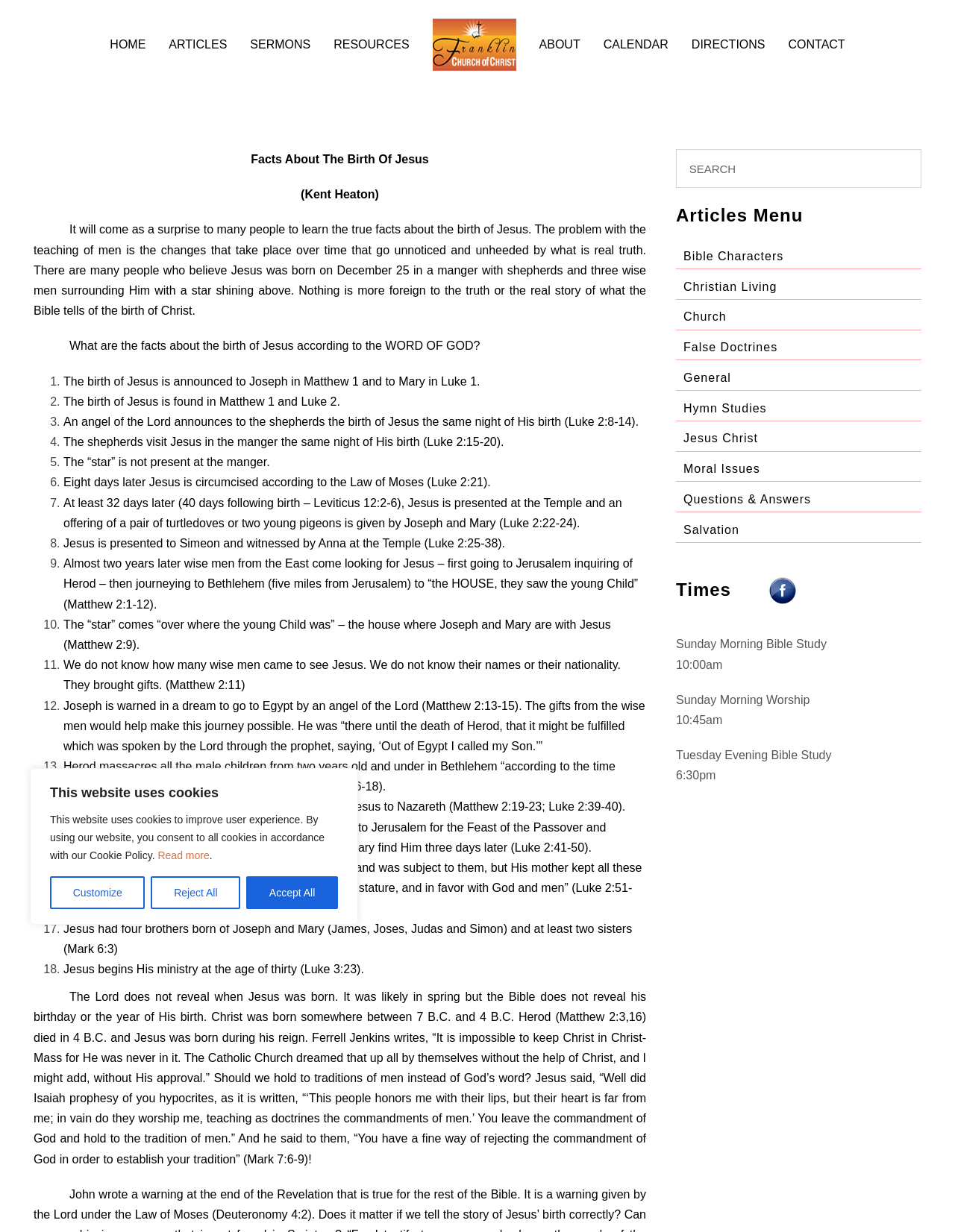How many menu items are in the 'Articles Menu' section?
Answer the question with as much detail as you can, using the image as a reference.

The 'Articles Menu' section has four menu items: 'Bible Characters', 'Christian Living', 'Church', and 'False Doctrines'.